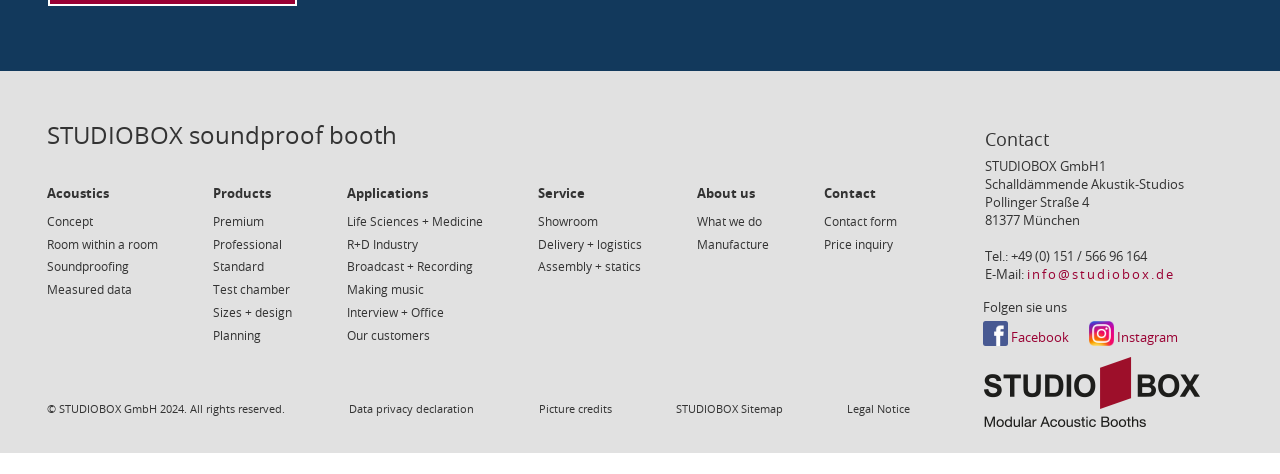Given the webpage screenshot and the description, determine the bounding box coordinates (top-left x, top-left y, bottom-right x, bottom-right y) that define the location of the UI element matching this description: STUDIOBOX Sitemap

[0.528, 0.845, 0.612, 0.877]